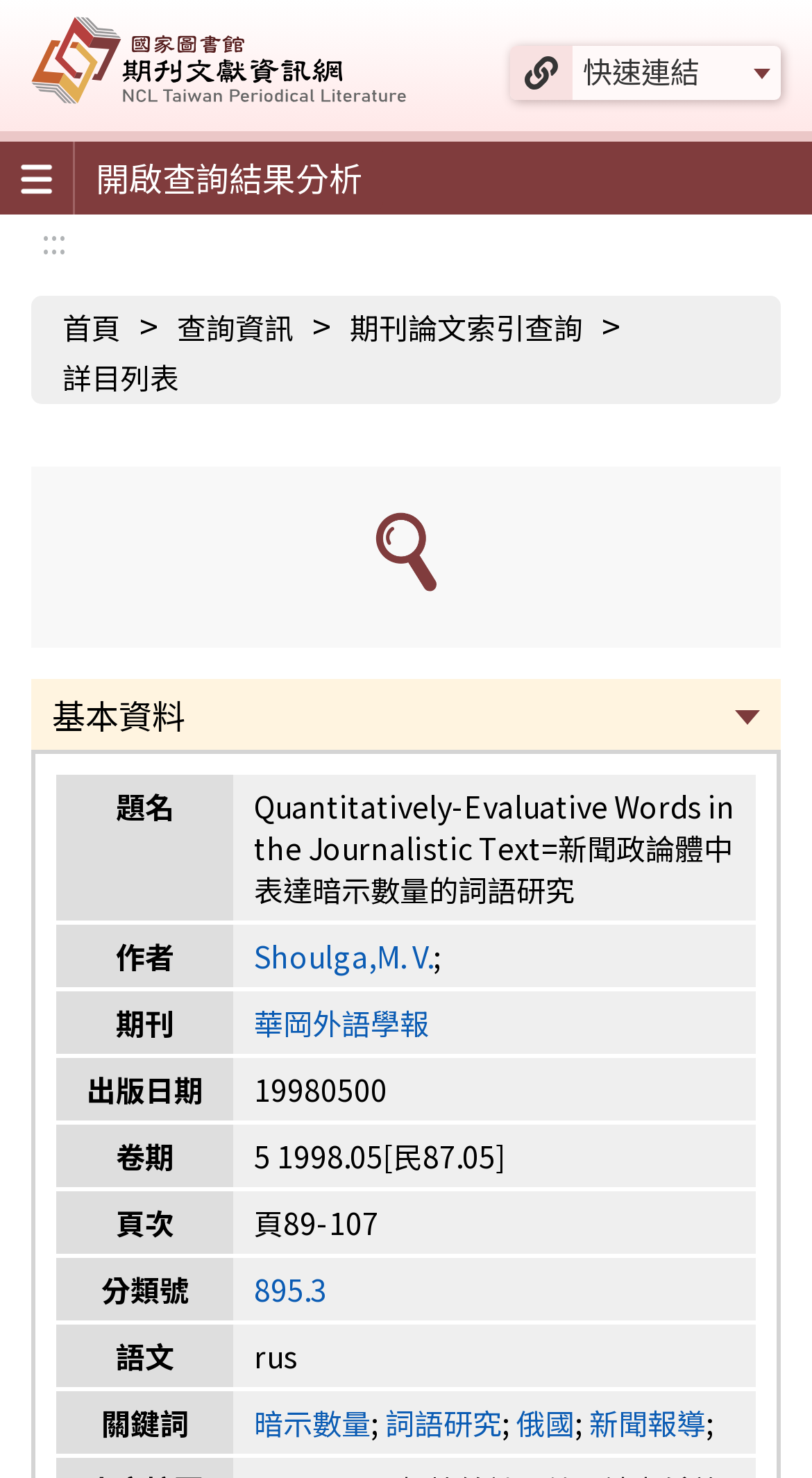From the webpage screenshot, predict the bounding box coordinates (top-left x, top-left y, bottom-right x, bottom-right y) for the UI element described here: Shoulga,M. V.

[0.313, 0.632, 0.533, 0.66]